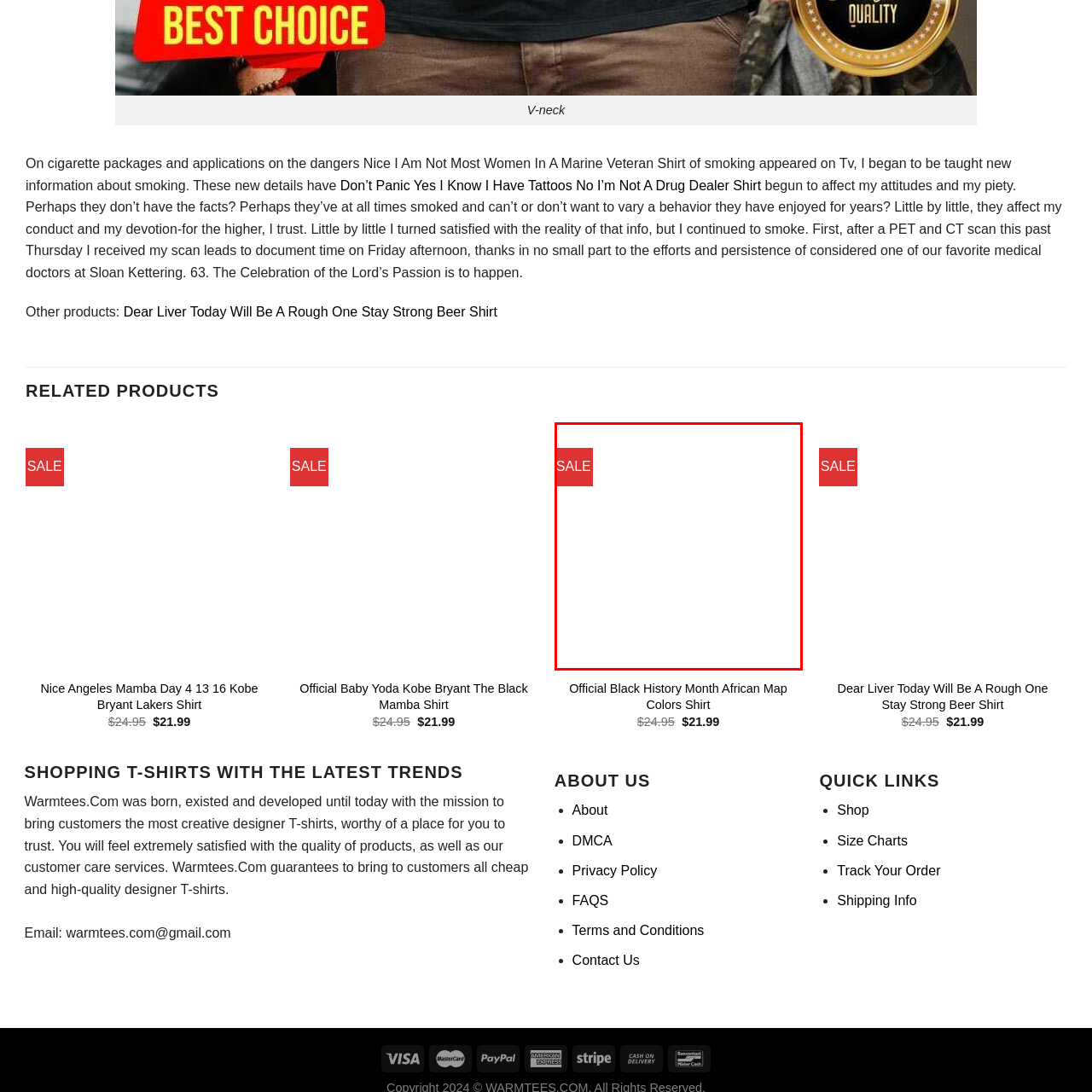Provide an in-depth caption for the picture enclosed by the red frame.

This image showcases a vibrant promotional element highlighting a "SALE" on a stylish T-shirt featuring the design "Official Black History Month African Map Colors." The shirt is part of a collection celebrating cultural heritage and awareness. The prominent red sale tag in the top corner signifies a special offer, enticing customers to take advantage of discounted pricing. The shirt is displayed against a clean, neutral background, allowing the colorful design to stand out, making it an appealing choice for those looking to express cultural pride through fashion.